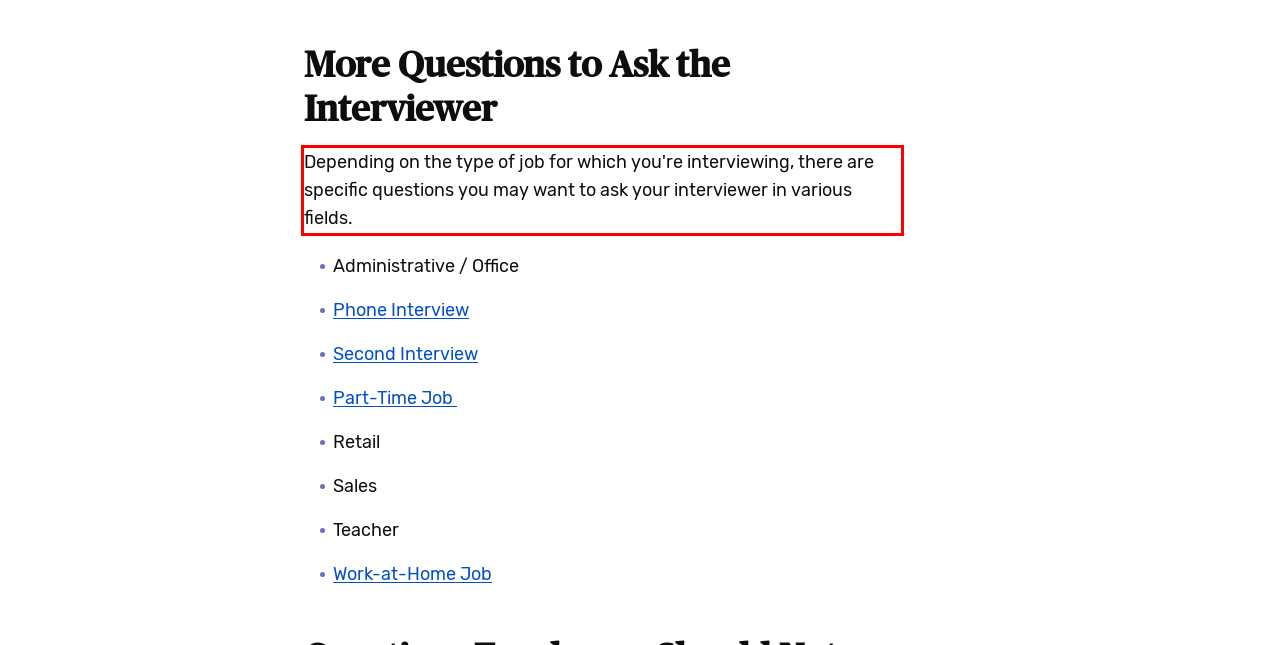You have a screenshot of a webpage with a red bounding box. Use OCR to generate the text contained within this red rectangle.

Depending on the type of job for which you're interviewing, there are specific questions you may want to ask your interviewer in various fields.